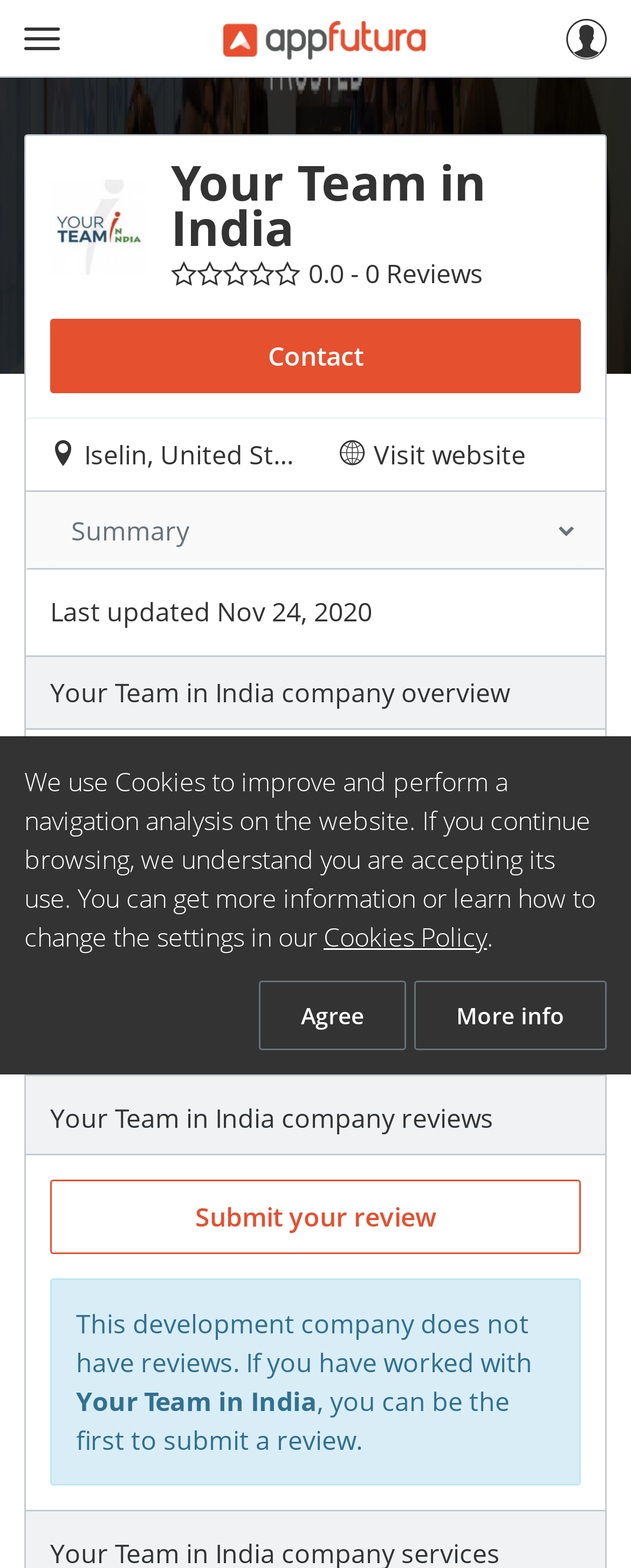Identify the bounding box coordinates of the specific part of the webpage to click to complete this instruction: "Click the Menu button".

[0.038, 0.017, 0.128, 0.031]